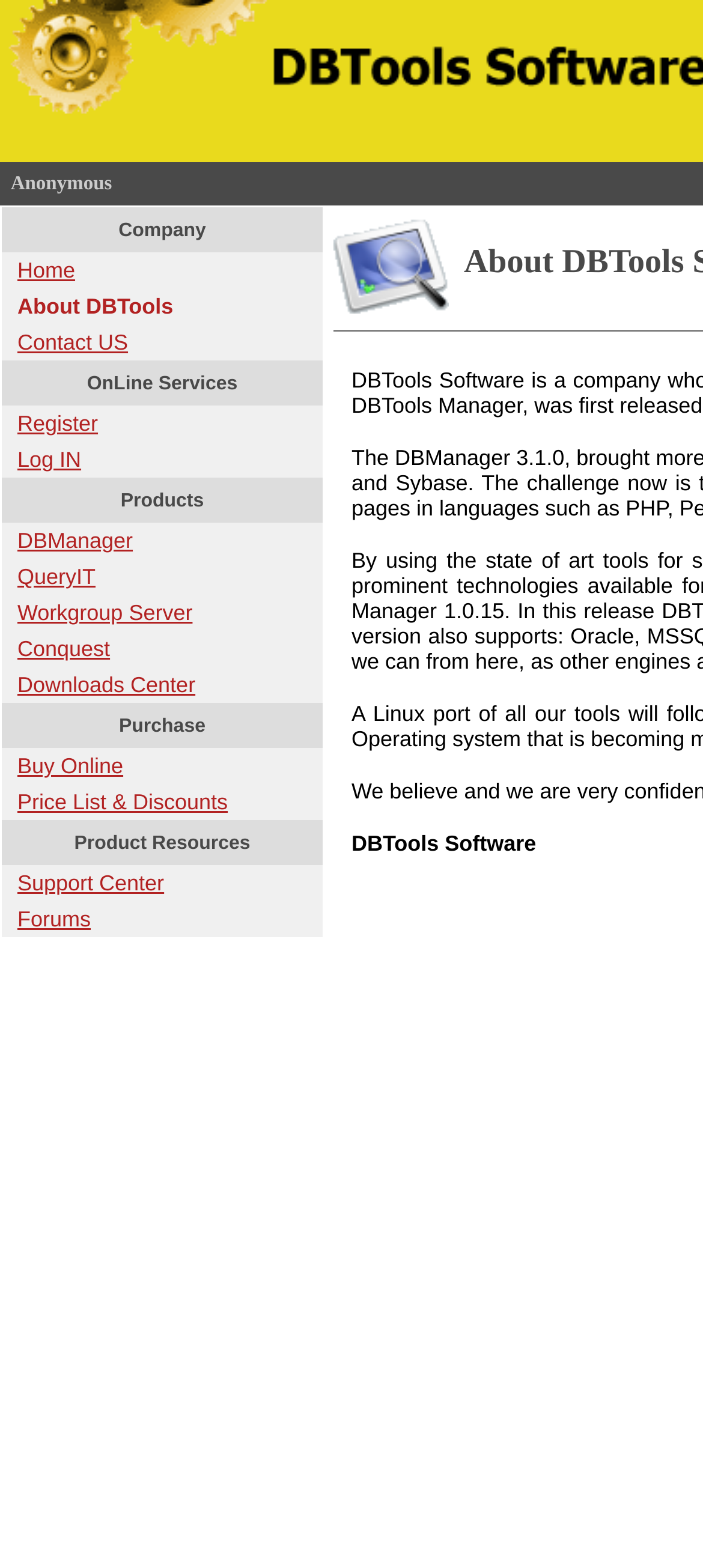Locate the bounding box coordinates of the clickable element to fulfill the following instruction: "Register now". Provide the coordinates as four float numbers between 0 and 1 in the format [left, top, right, bottom].

[0.025, 0.262, 0.139, 0.278]